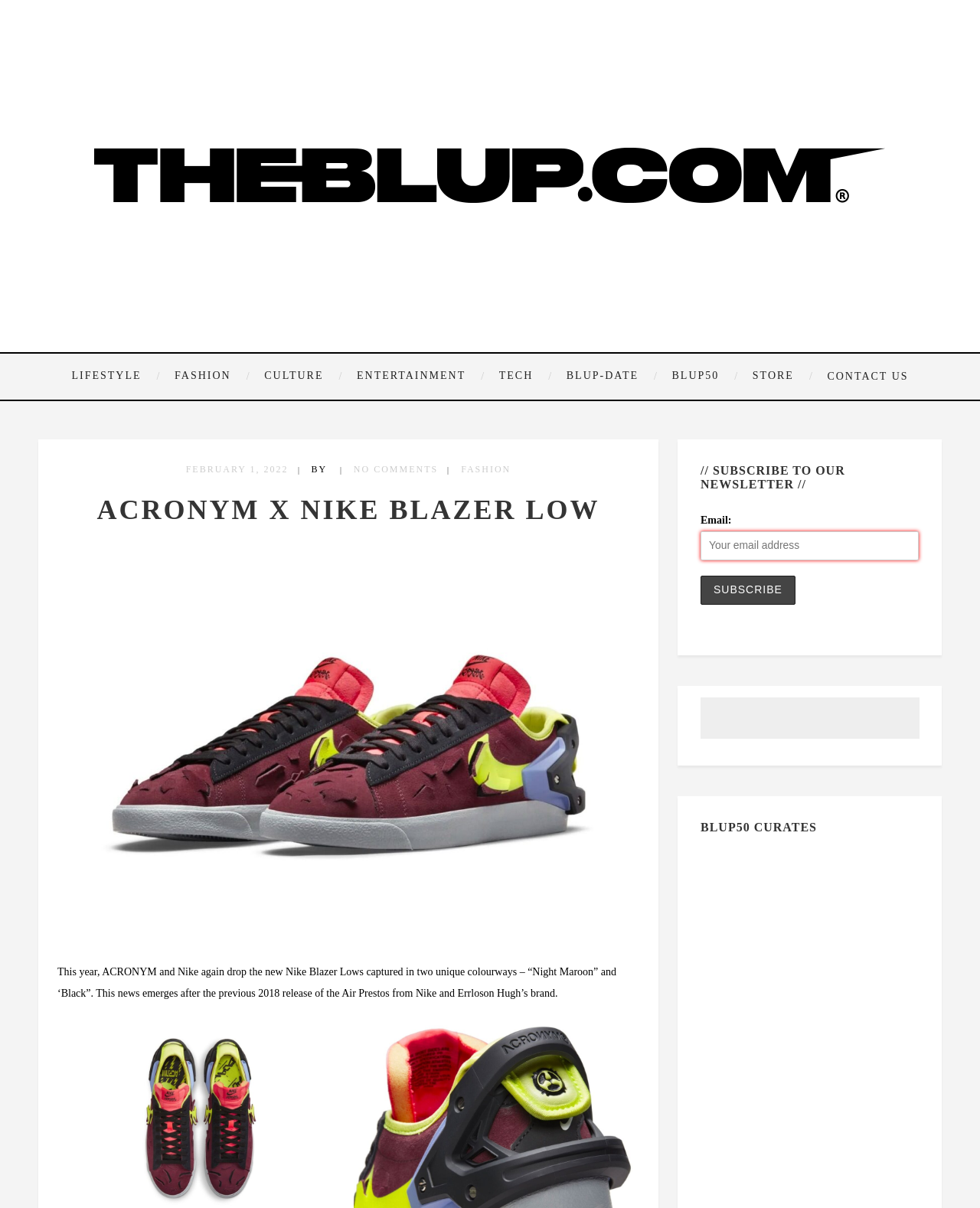Respond with a single word or phrase:
What is the brand collaborating with Nike?

ACRONYM